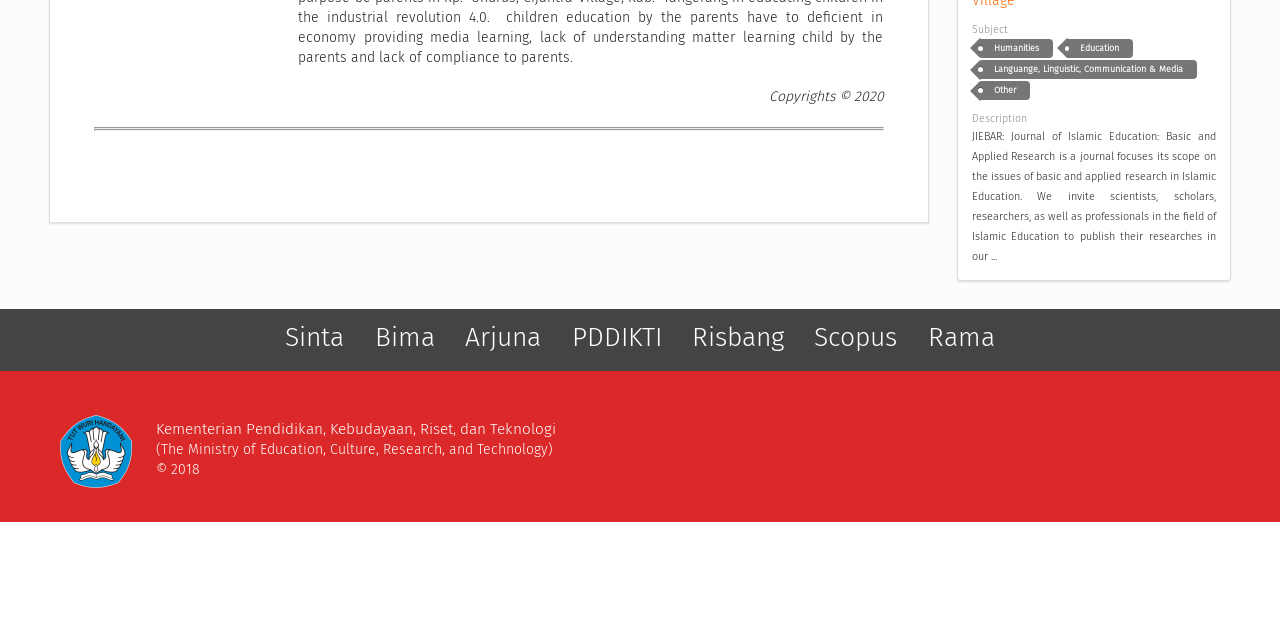From the screenshot, find the bounding box of the UI element matching this description: "Risbang". Supply the bounding box coordinates in the form [left, top, right, bottom], each a float between 0 and 1.

[0.53, 0.448, 0.623, 0.606]